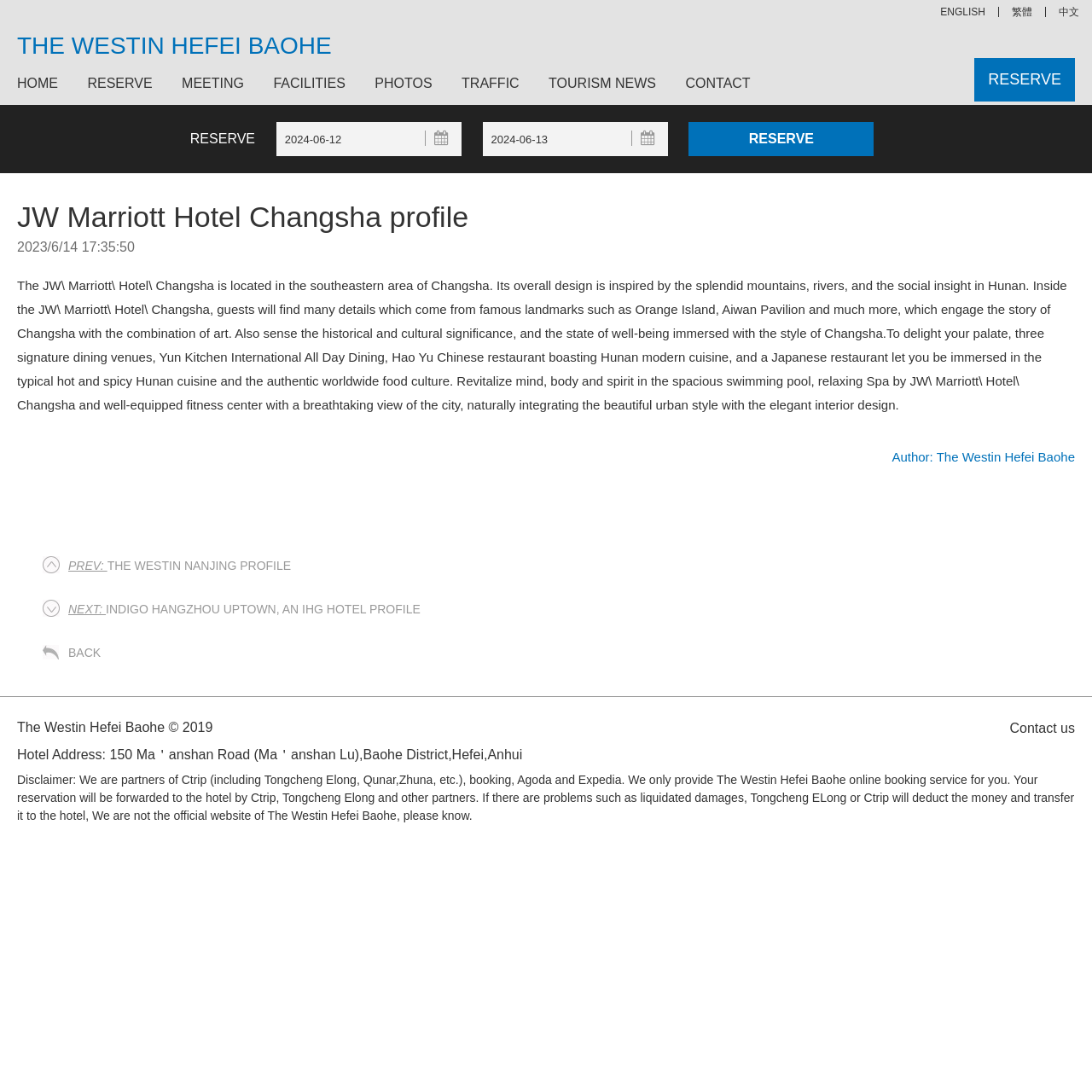Identify the bounding box coordinates of the clickable region necessary to fulfill the following instruction: "Check bookmarked ads". The bounding box coordinates should be four float numbers between 0 and 1, i.e., [left, top, right, bottom].

None